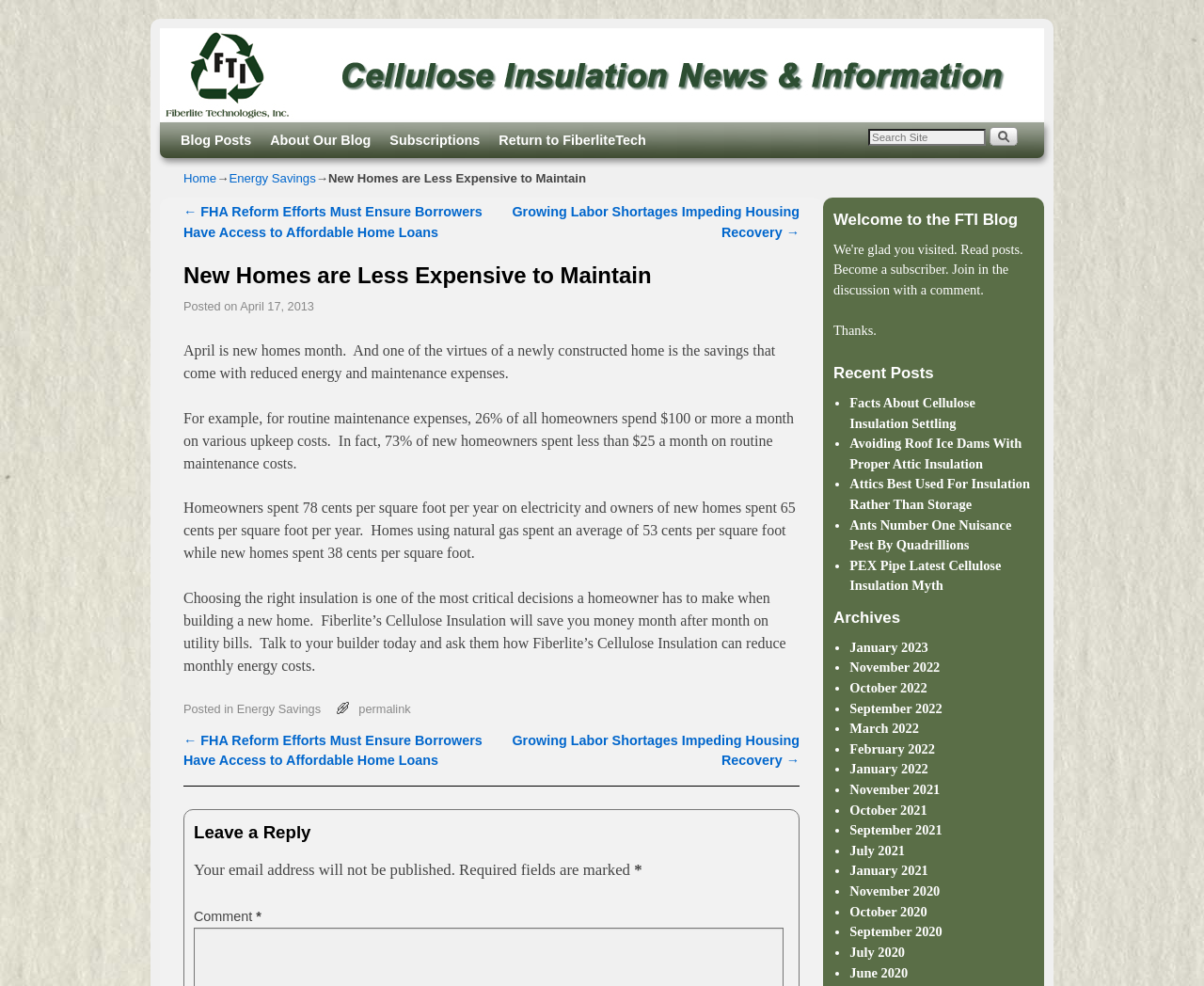Explain the webpage's design and content in an elaborate manner.

This webpage is about Fiberlite Technologies, Inc. and its blog. At the top, there is a logo image of Fiberlite Technologies, Inc. and a search bar on the right side. Below the logo, there are several links to navigate to different sections of the website, including "Blog Posts", "About Our Blog", "Subscriptions", and "Return to FiberliteTech".

The main content of the webpage is an article titled "New Homes are Less Expensive to Maintain". The article discusses the benefits of new homes, including reduced energy and maintenance expenses. It also highlights the importance of choosing the right insulation, specifically Fiberlite's Cellulose Insulation, which can save homeowners money on utility bills.

On the right side of the webpage, there is a section with links to recent posts, including "Facts About Cellulose Insulation Settling", "Avoiding Roof Ice Dams With Proper Attic Insulation", and "Attics Best Used For Insulation Rather Than Storage". Below this section, there is an archives section with links to posts from different months and years.

At the bottom of the webpage, there is a footer section with links to "Energy Savings" and "permalink". There is also a section for leaving a reply, with fields for name, email, and comment.